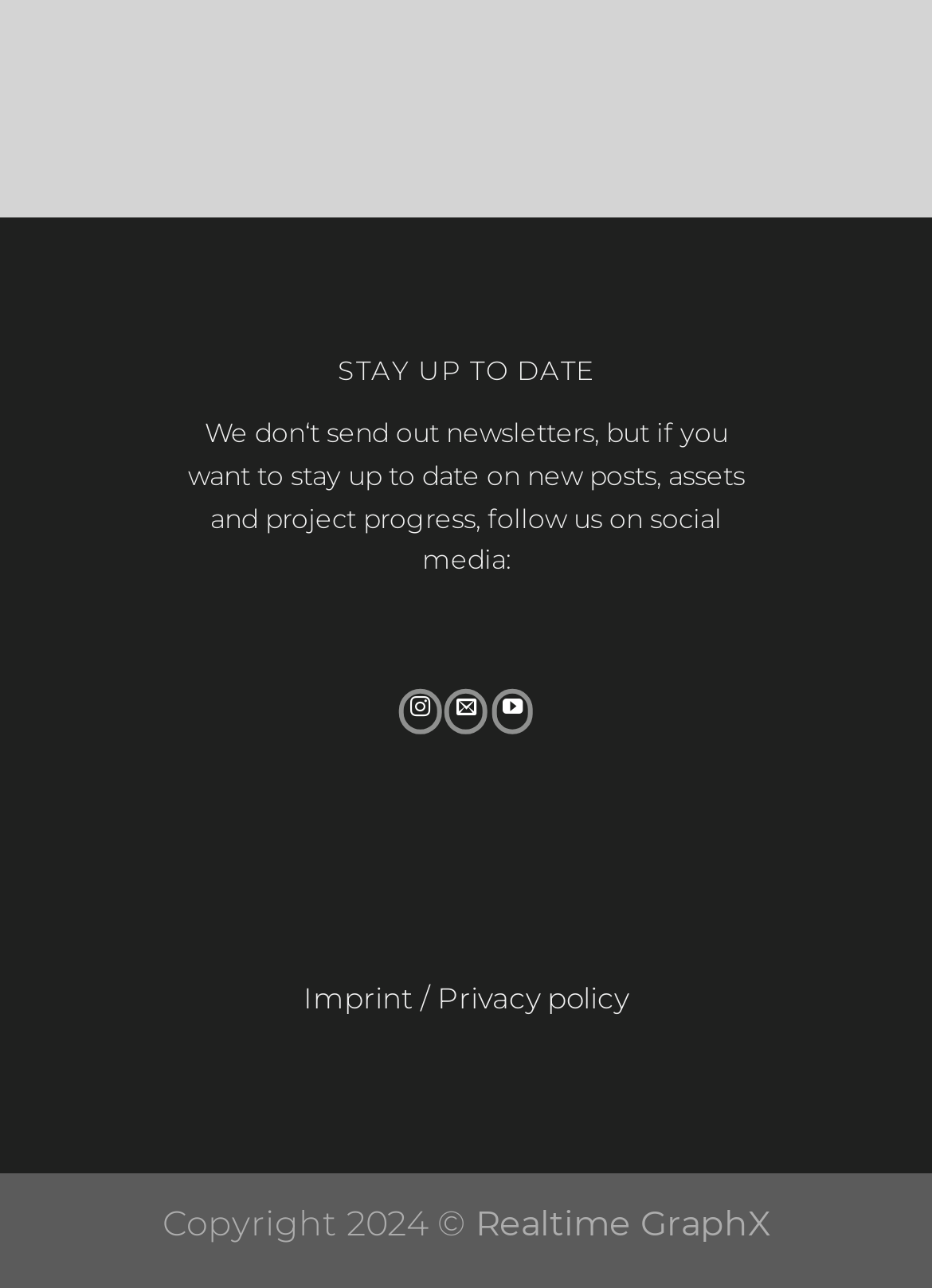Based on the image, please elaborate on the answer to the following question:
What is the company name?

The company name can be found at the bottom of the webpage, where it says 'Copyright 2024 © Realtime GraphX'.